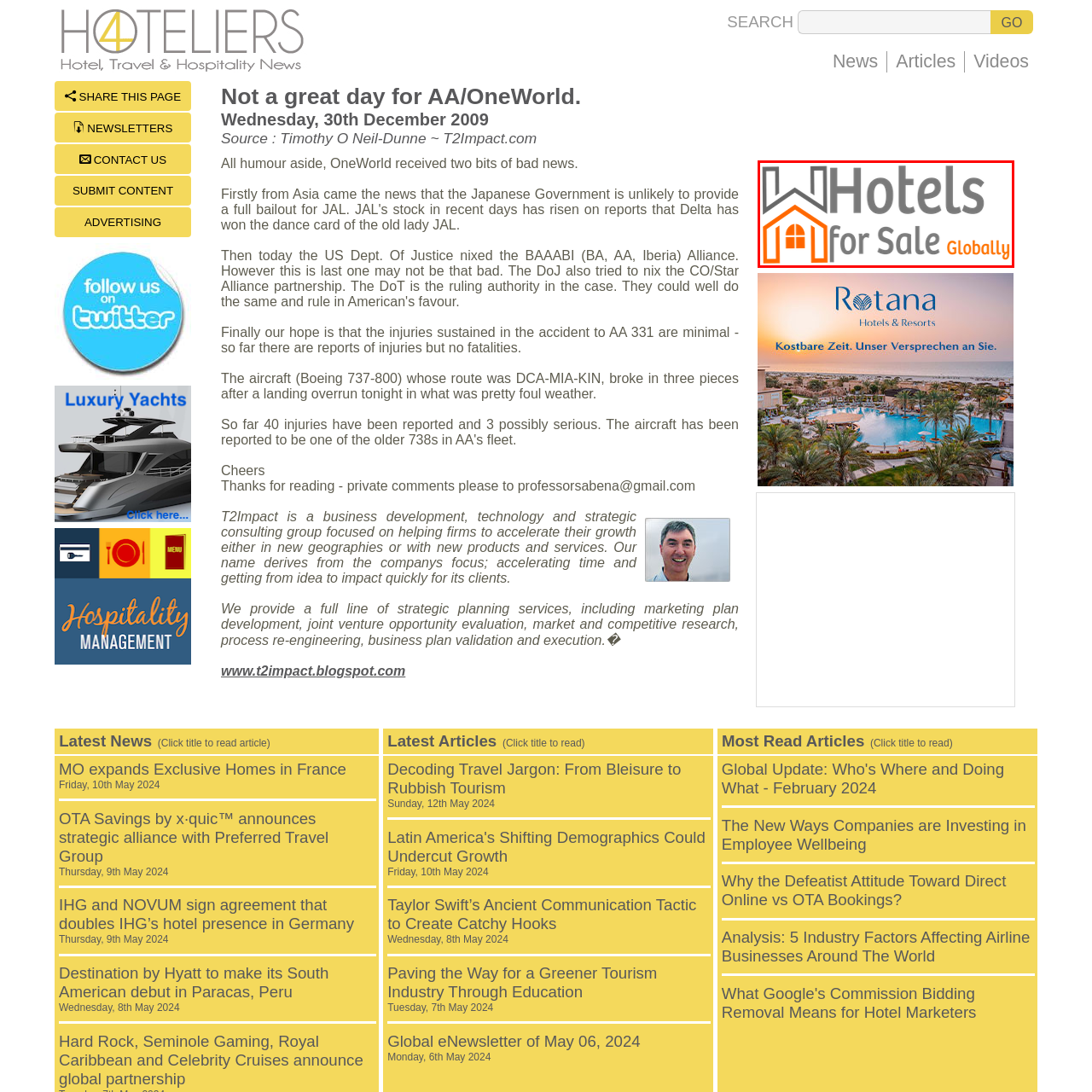Please review the image enclosed by the red bounding box and give a detailed answer to the following question, utilizing the information from the visual: What is emphasized in the logo?

The logo is designed with a combination of bold and playful typography, emphasizing the word 'Hotels' in gray, which suggests that the brand wants to highlight its focus on hotels.